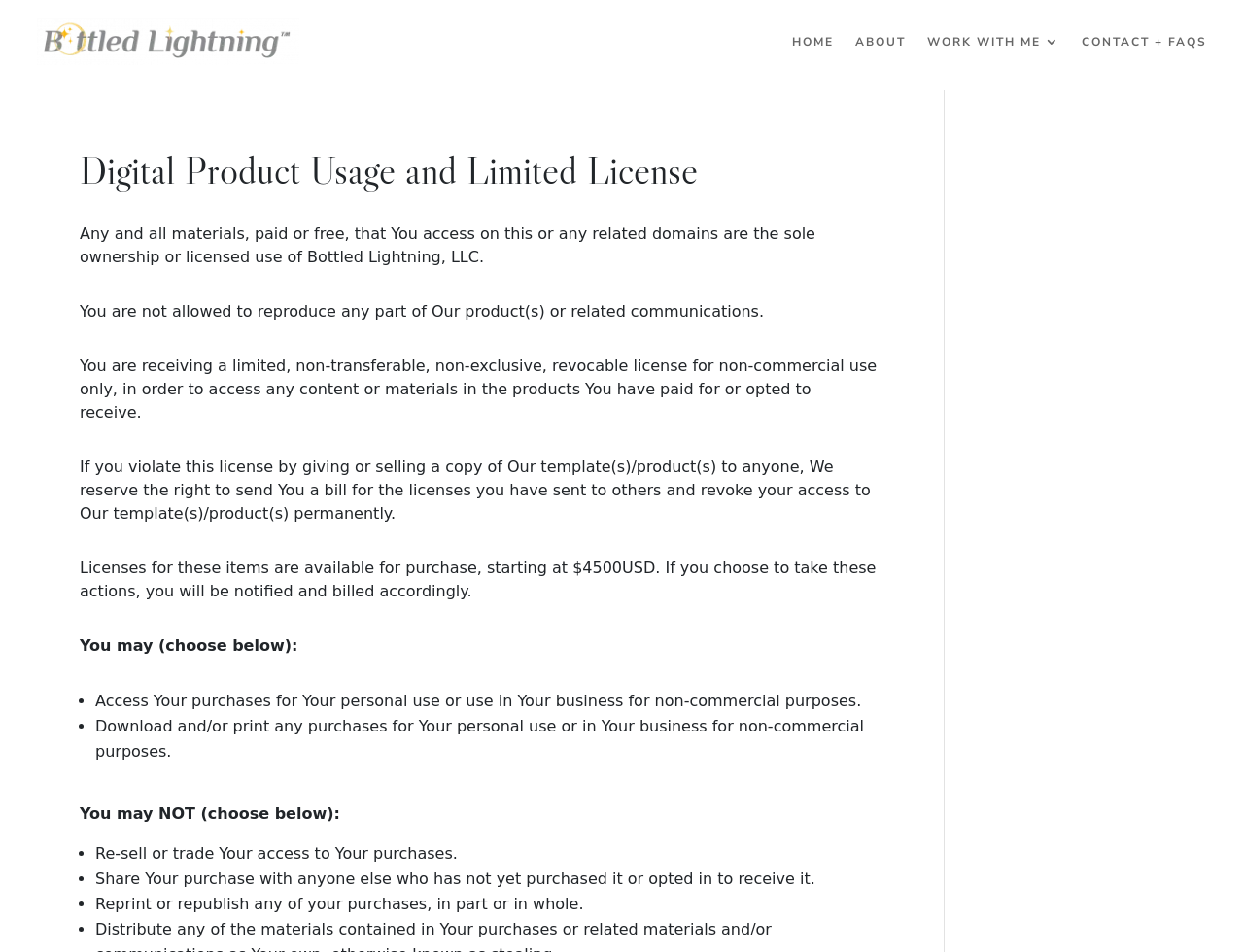Please provide a comprehensive response to the question based on the details in the image: Can you reprint or republish your purchases?

According to the text, you may NOT reprint or republish any of your purchases, in part or in whole, as stated in the list of prohibited actions 'You may NOT ... Reprint or republish any of your purchases, in part or in whole.'